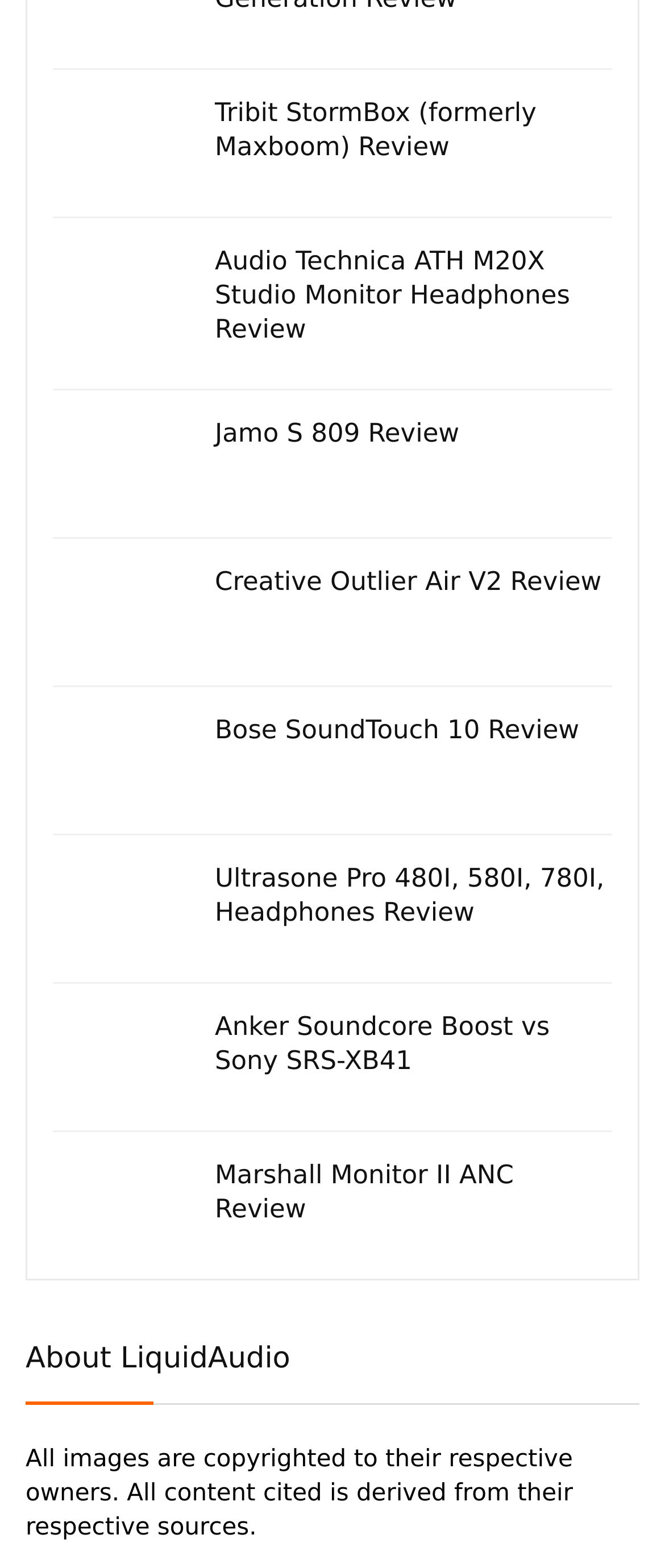Identify the bounding box coordinates for the UI element described by the following text: "Bose SoundTouch 10 Review". Provide the coordinates as four float numbers between 0 and 1, in the format [left, top, right, bottom].

[0.323, 0.455, 0.871, 0.475]